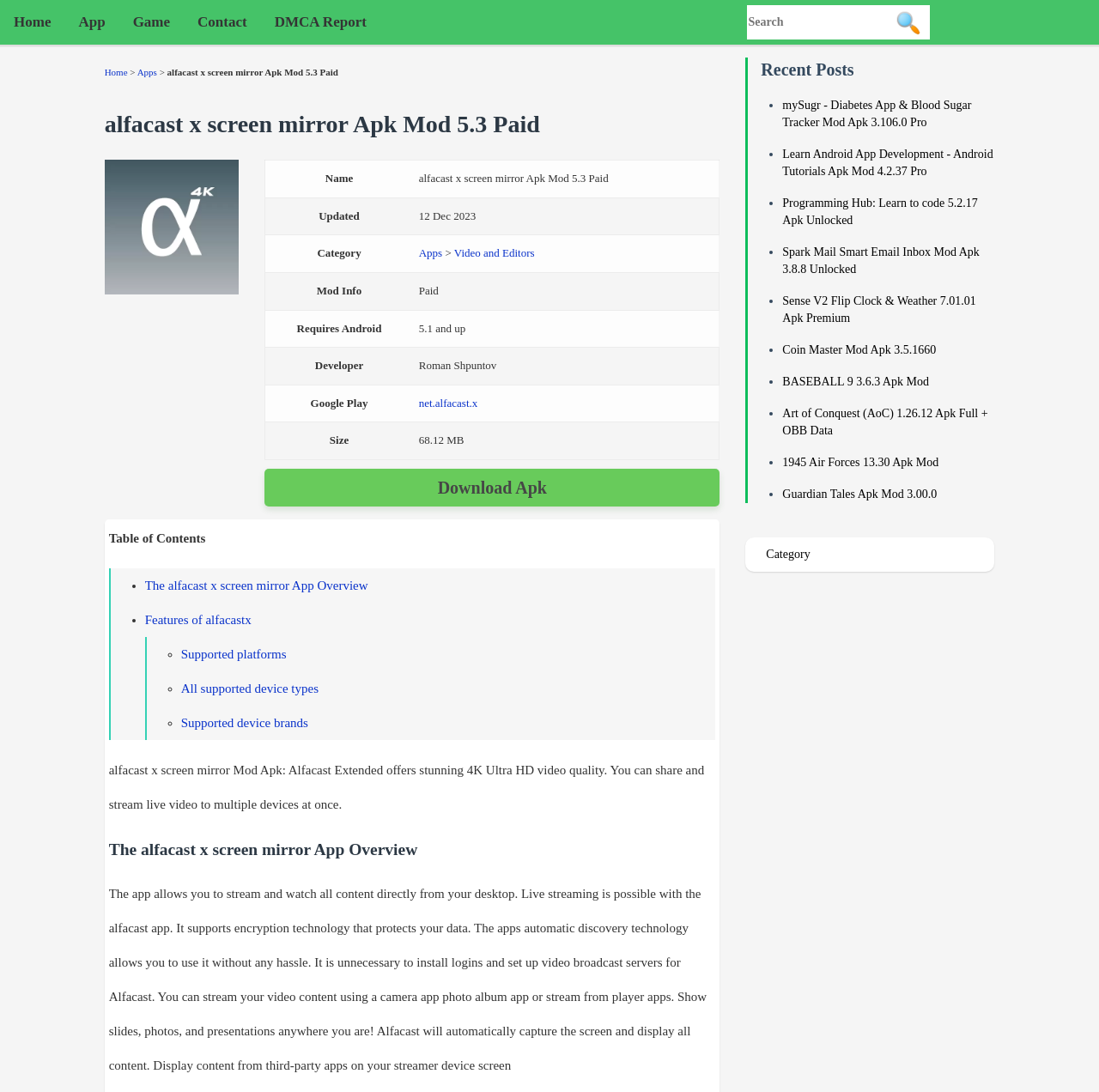Find the bounding box coordinates of the clickable area required to complete the following action: "Share on facebook".

None